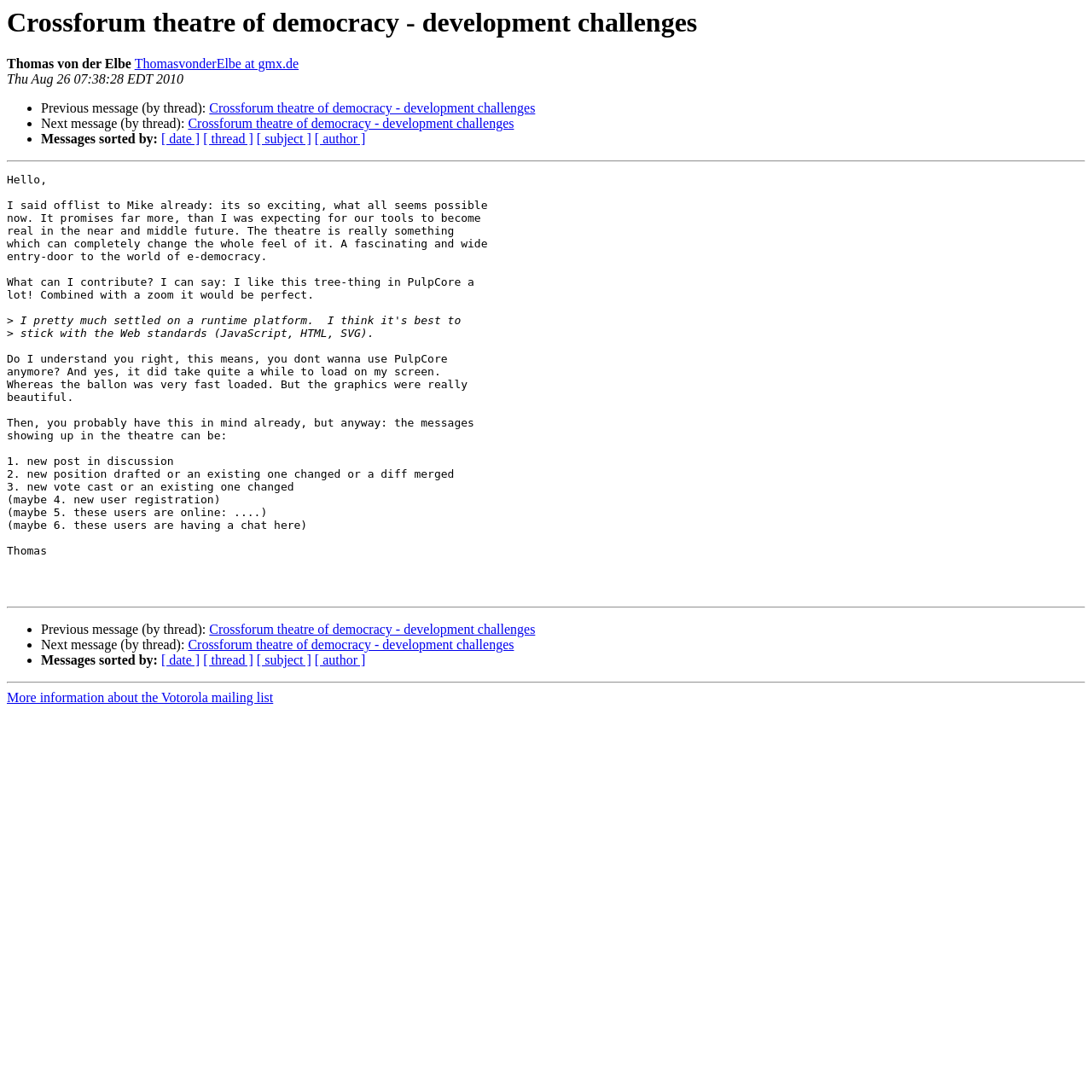Reply to the question with a single word or phrase:
What are the options to sort messages by?

date, thread, subject, author